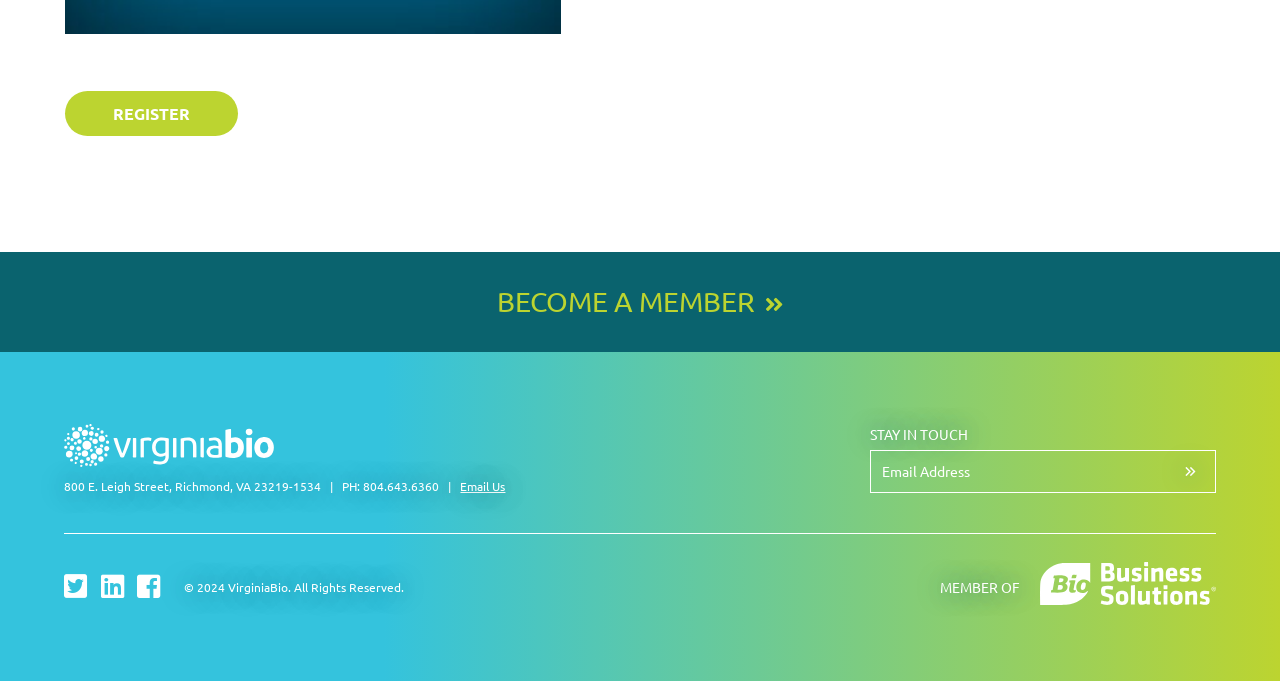Determine the bounding box coordinates (top-left x, top-left y, bottom-right x, bottom-right y) of the UI element described in the following text: Become a Member

[0.05, 0.423, 0.95, 0.464]